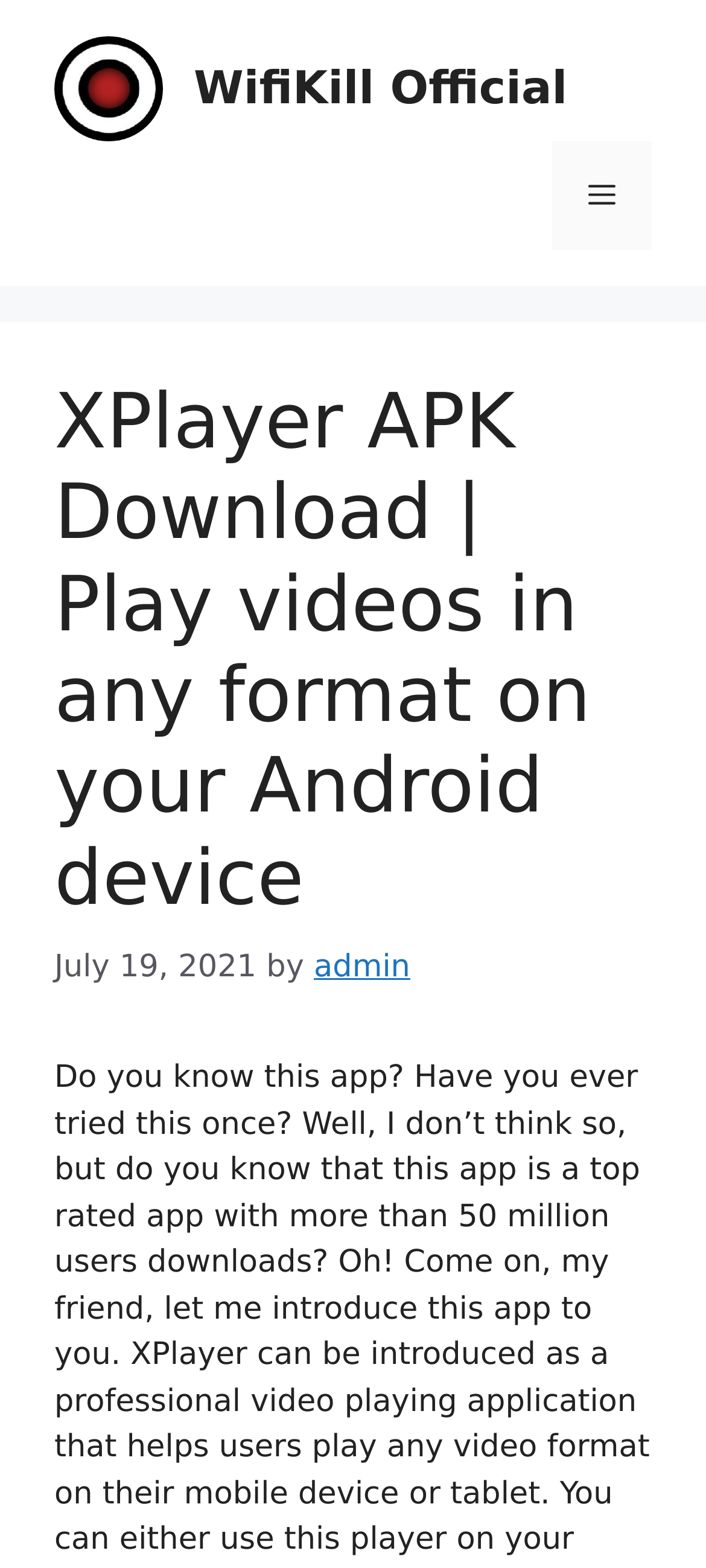Give a concise answer of one word or phrase to the question: 
When was the article published?

July 19, 2021